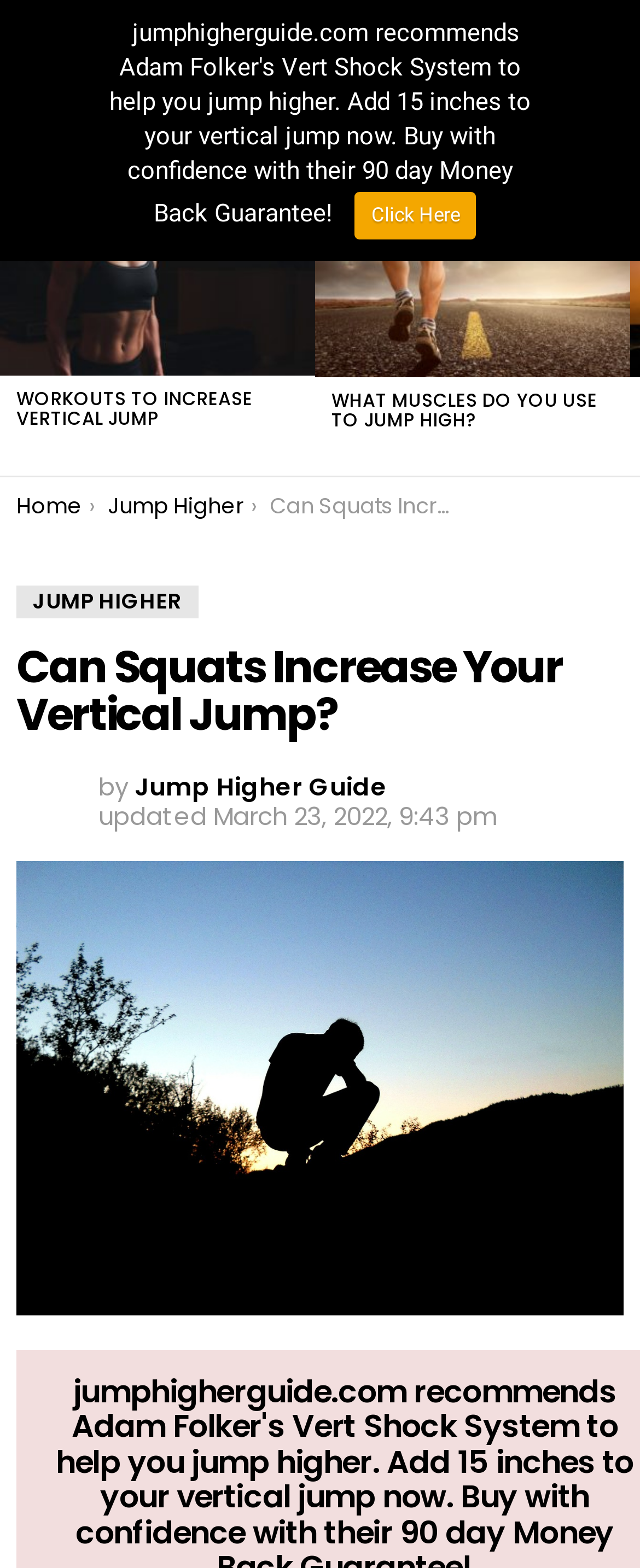What is the topic of the latest stories?
Please provide a detailed answer to the question.

The webpage has a section titled 'LATEST STORIES' which contains articles related to vertical jump, such as 'Workouts to Increase Vertical Jump' and 'What muscles do you use to jump high?'. Therefore, the topic of the latest stories is vertical jump.